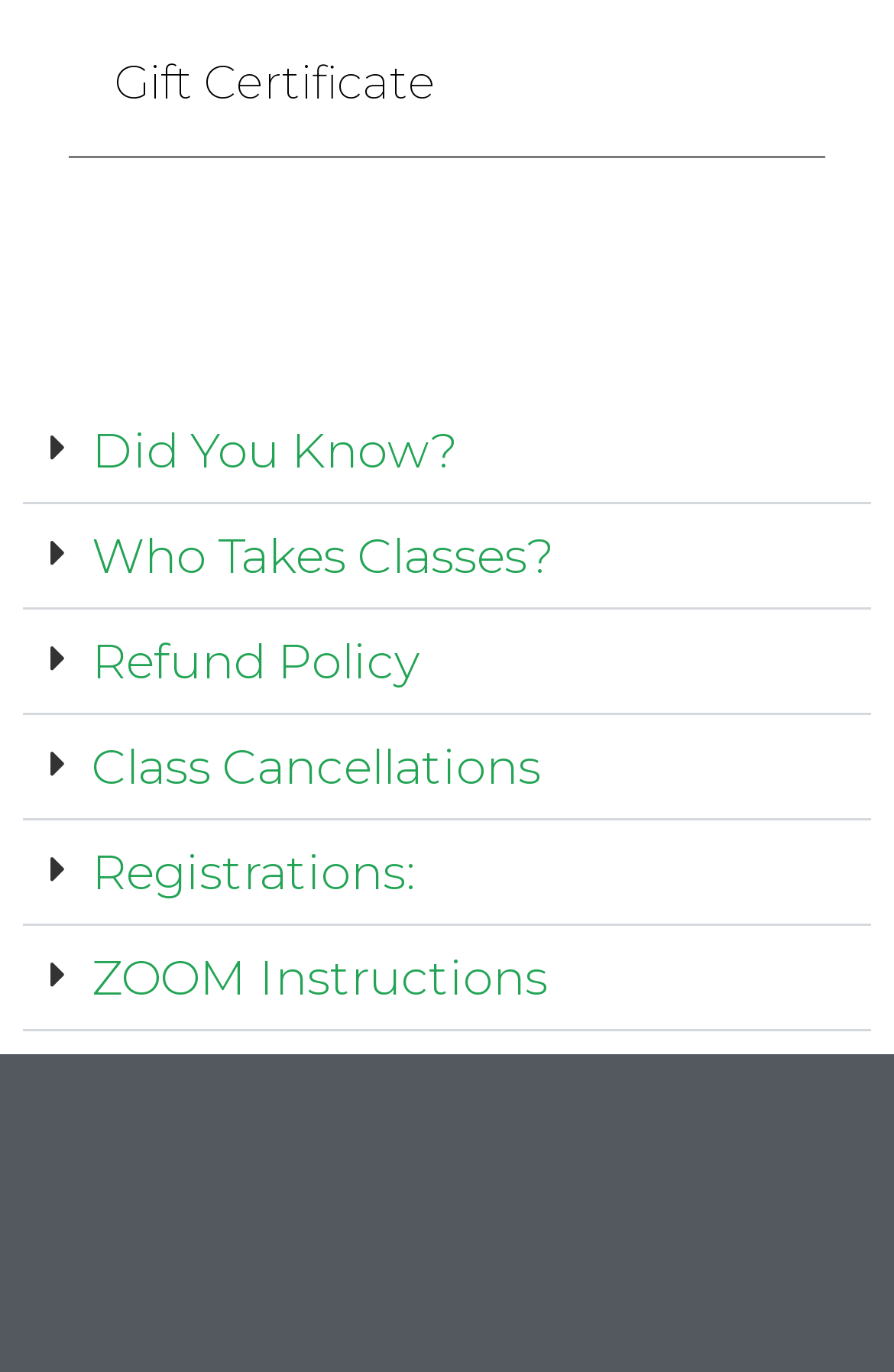How many buttons are on the webpage?
Refer to the image and provide a detailed answer to the question.

There are 6 buttons on the webpage, each with a different label, including 'Did You Know?', 'Who Takes Classes?', 'Refund Policy', 'Class Cancellations', 'Registrations:', and 'ZOOM Instructions'.